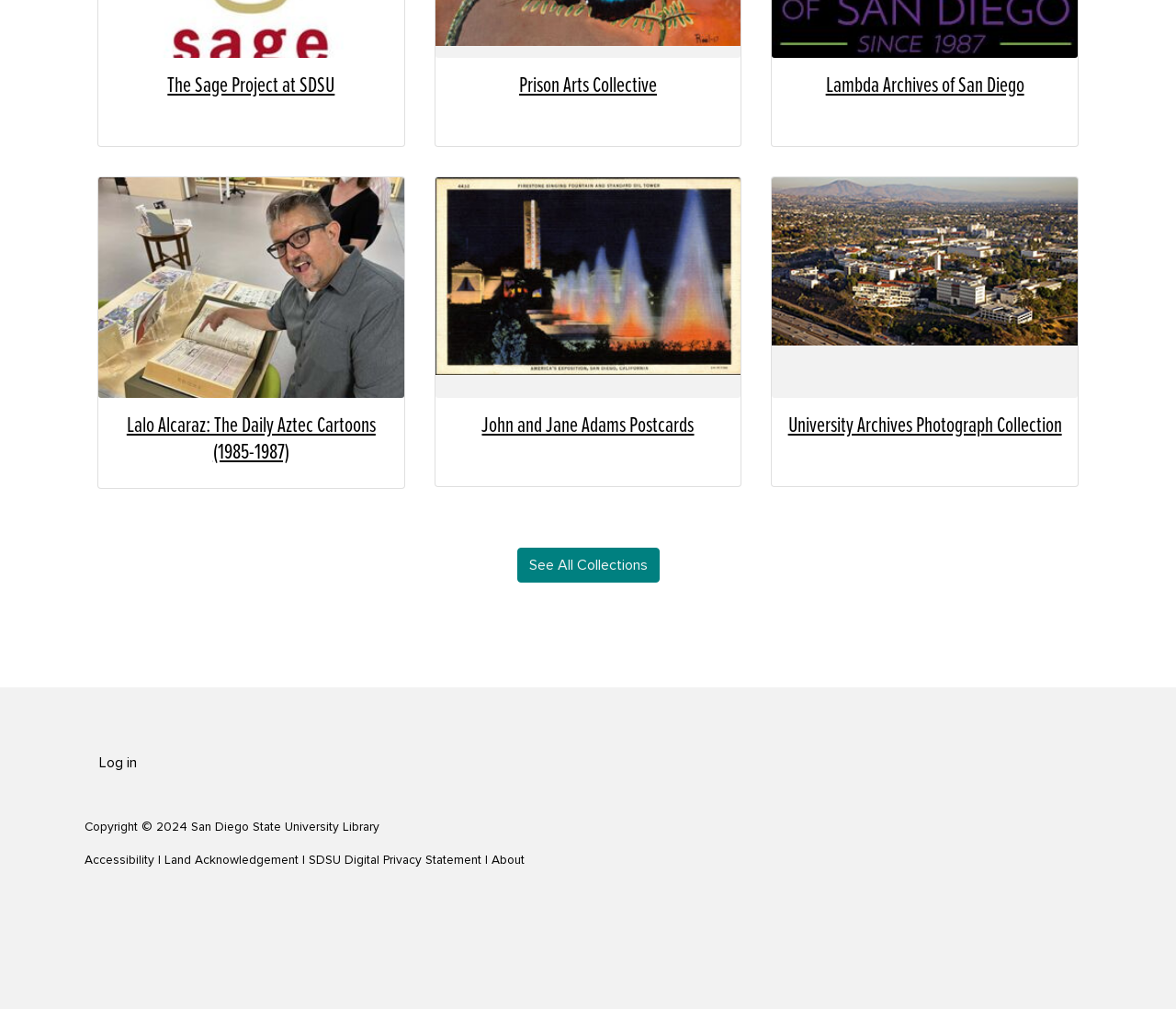What is the name of the project at SDSU?
Give a single word or phrase as your answer by examining the image.

The Sage Project